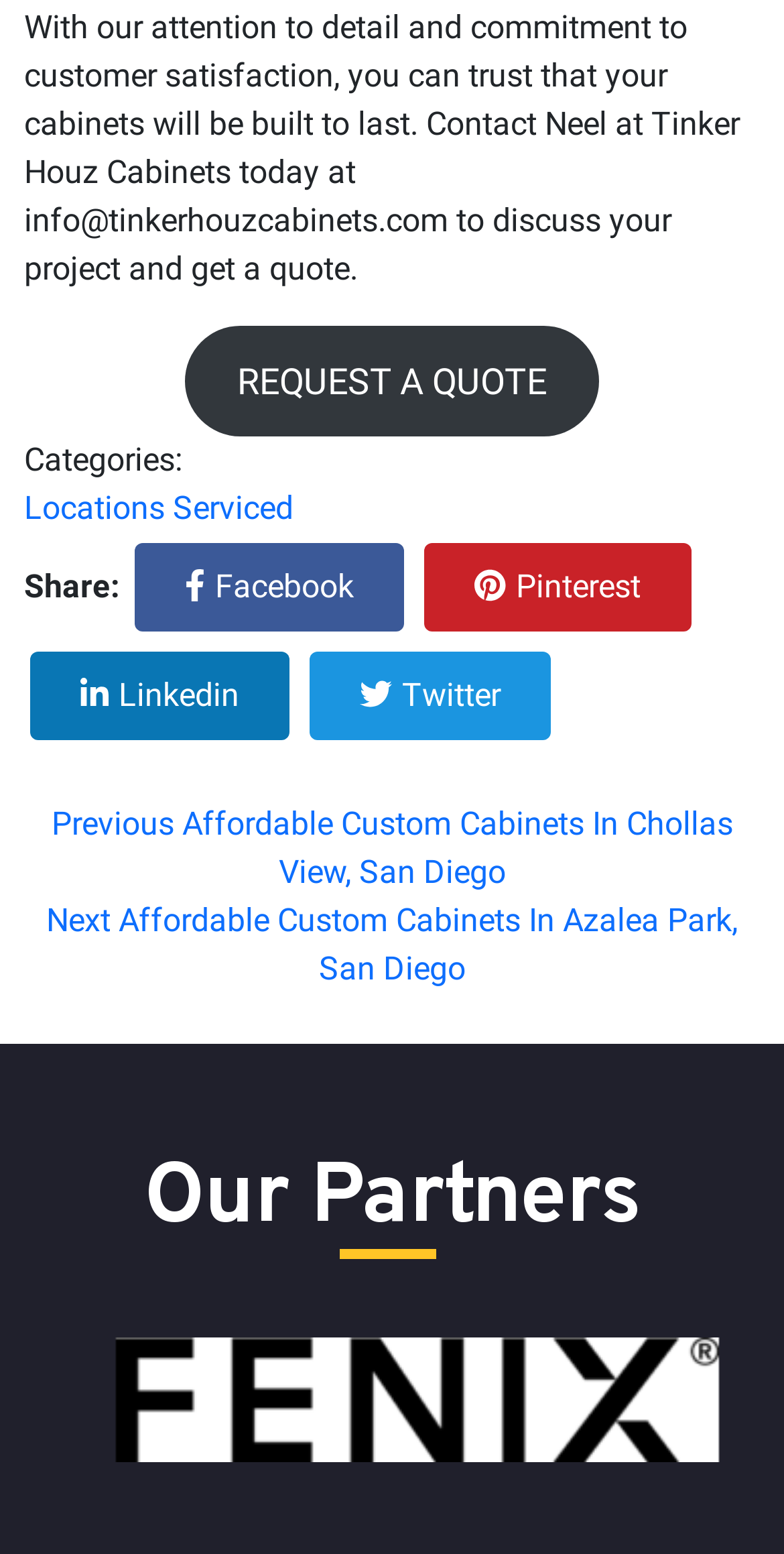Show me the bounding box coordinates of the clickable region to achieve the task as per the instruction: "View Additional information".

None